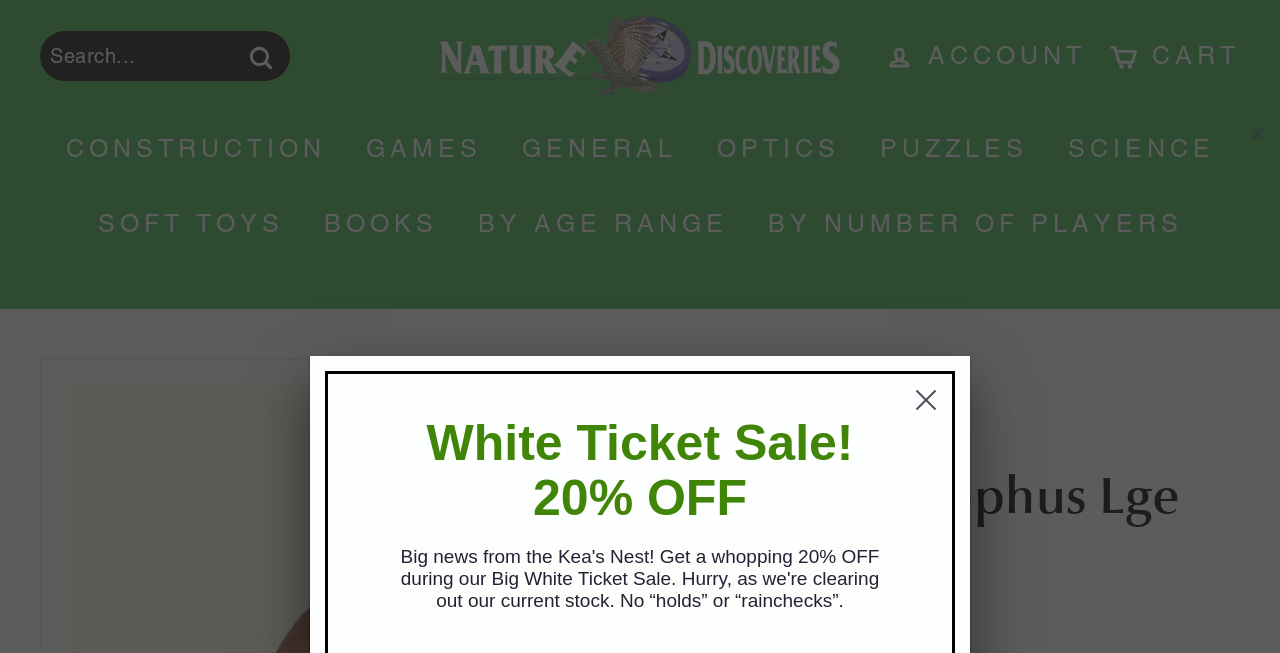Please find the bounding box coordinates for the clickable element needed to perform this instruction: "Go to account page".

[0.683, 0.029, 0.858, 0.143]